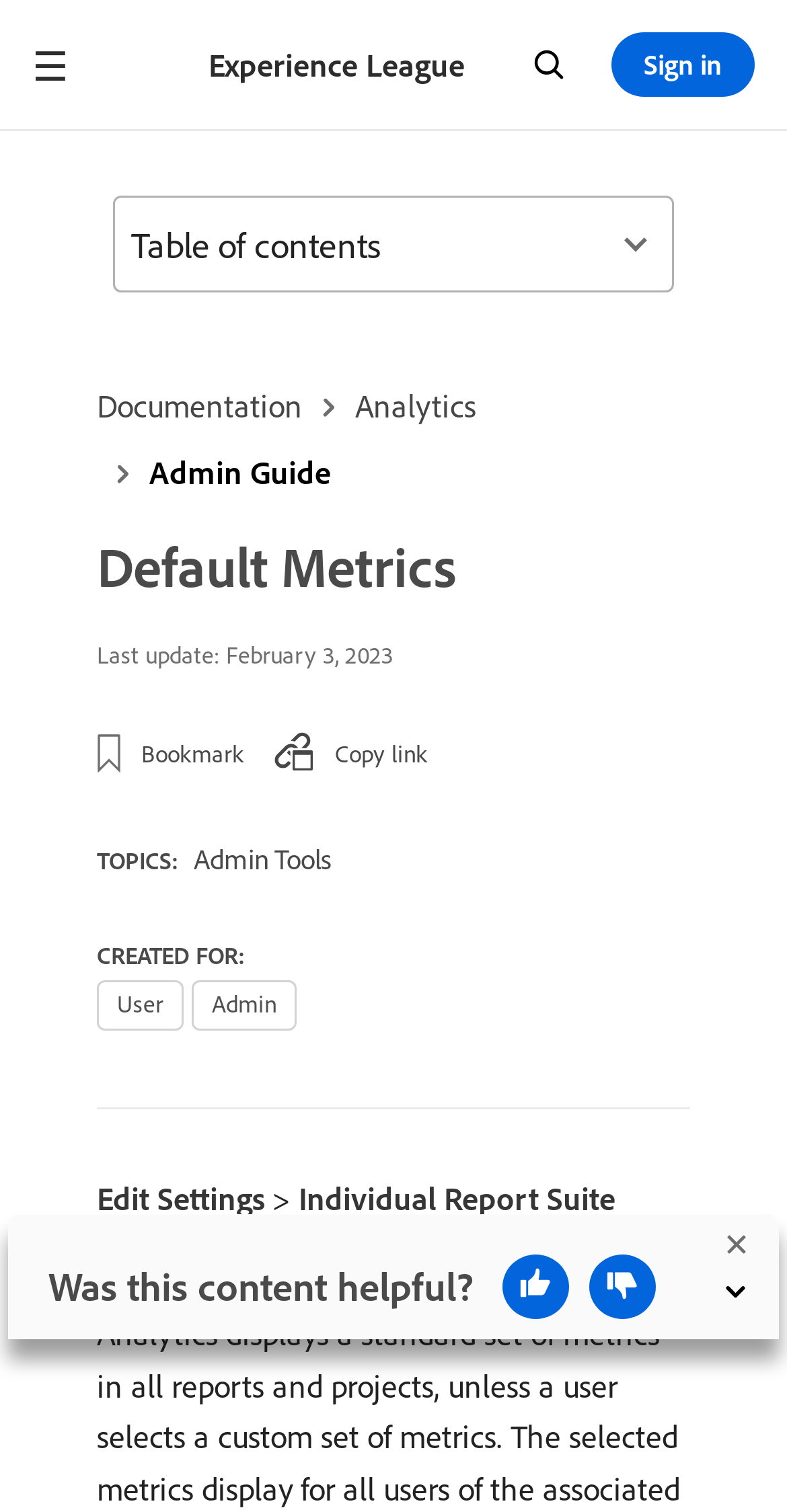Respond to the question below with a single word or phrase:
What is the text next to the 'Last update:' label?

February 3, 2023